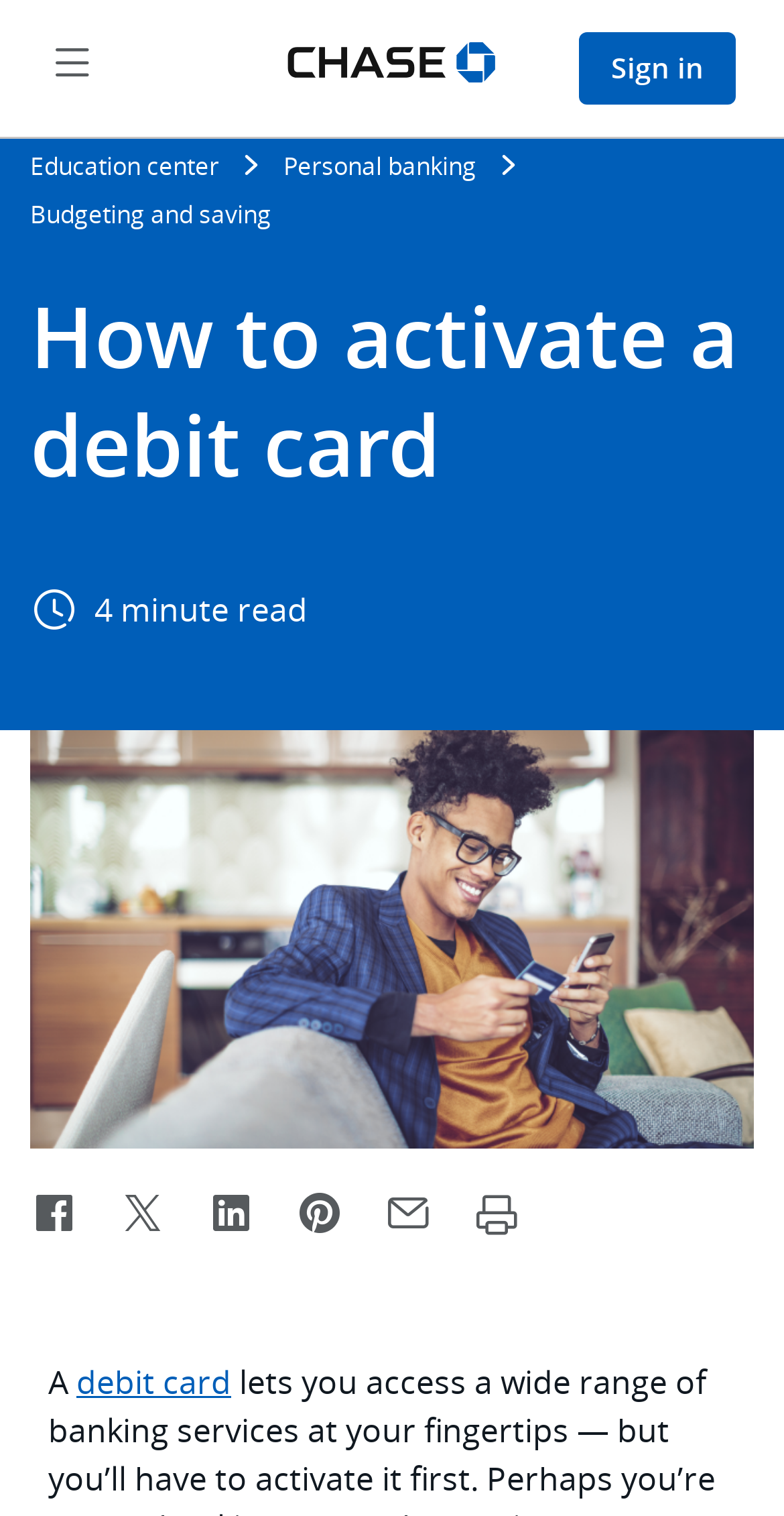What is the estimated reading time of the article?
Using the image as a reference, give a one-word or short phrase answer.

4 minute read